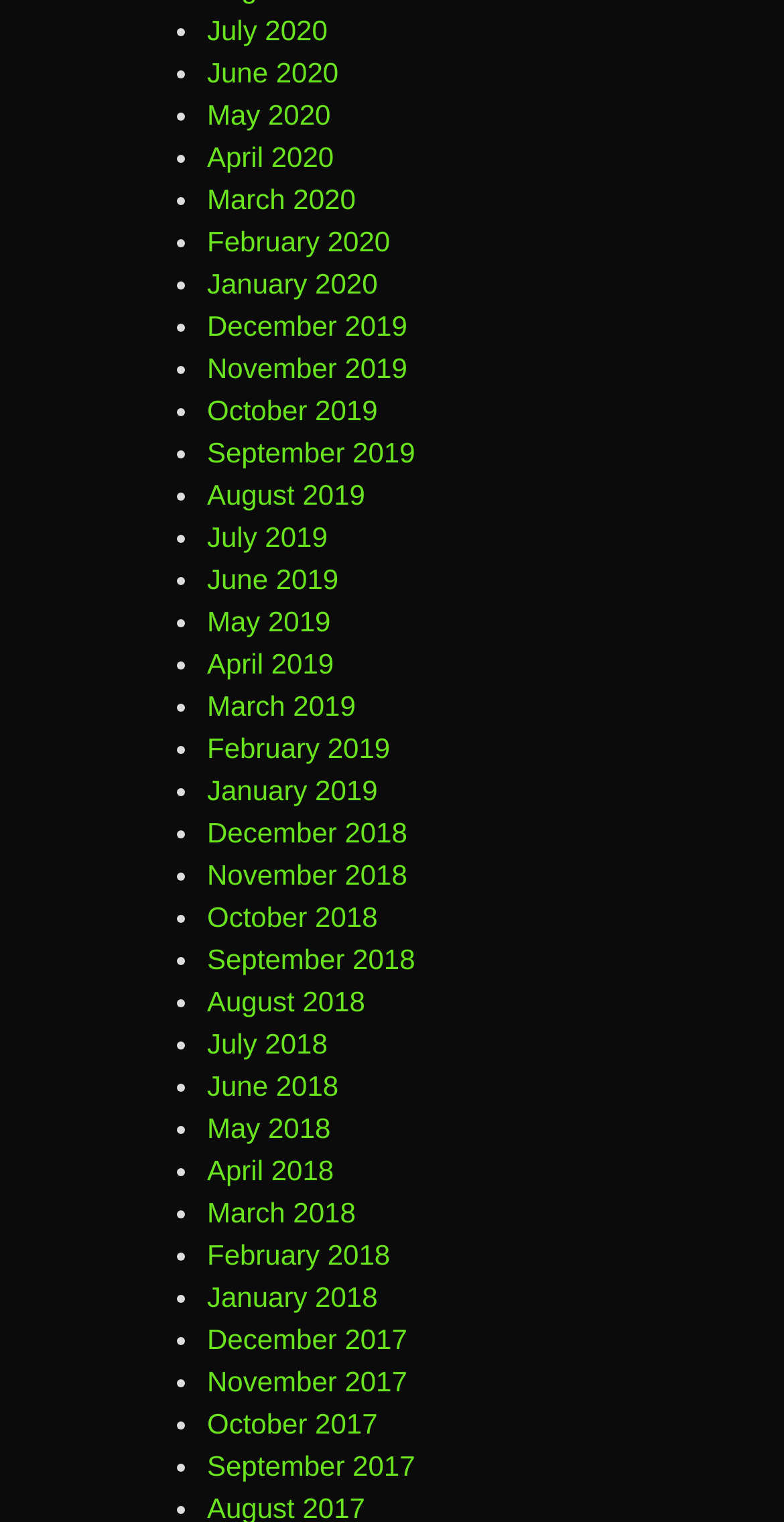Provide a single word or phrase to answer the given question: 
What is the latest month listed?

July 2020